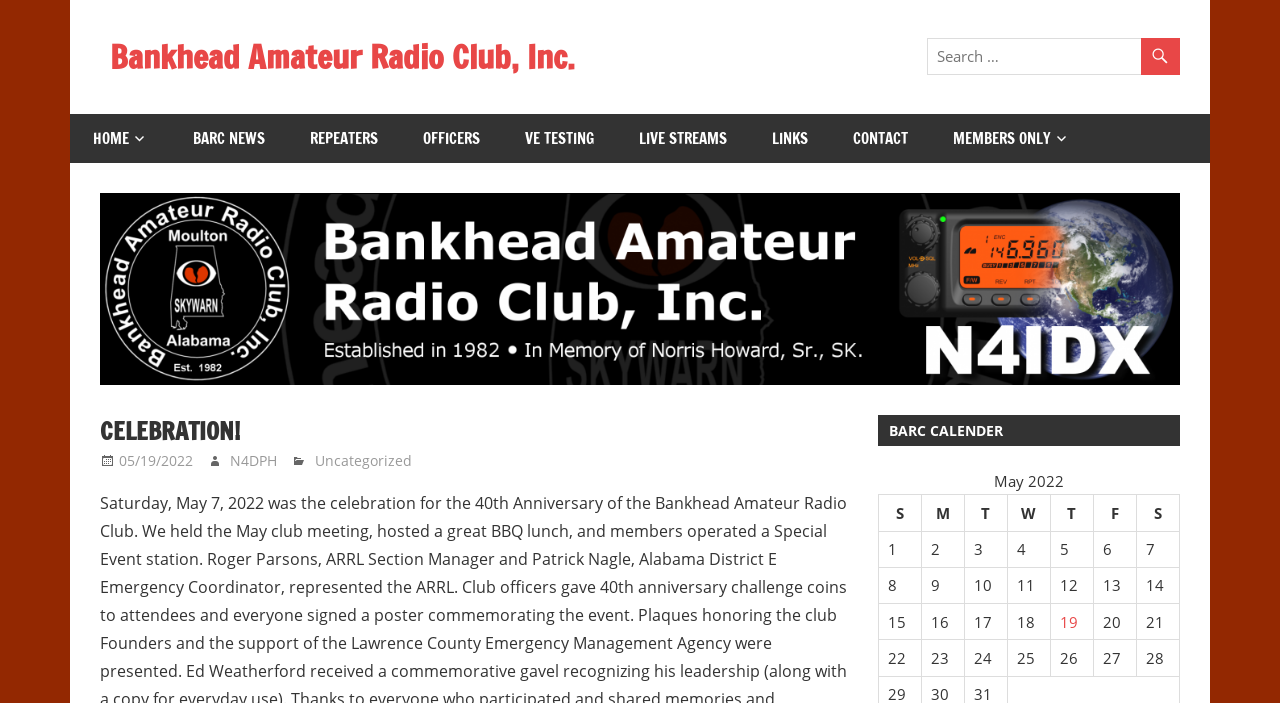Specify the bounding box coordinates of the region I need to click to perform the following instruction: "Search for something". The coordinates must be four float numbers in the range of 0 to 1, i.e., [left, top, right, bottom].

[0.724, 0.053, 0.922, 0.106]